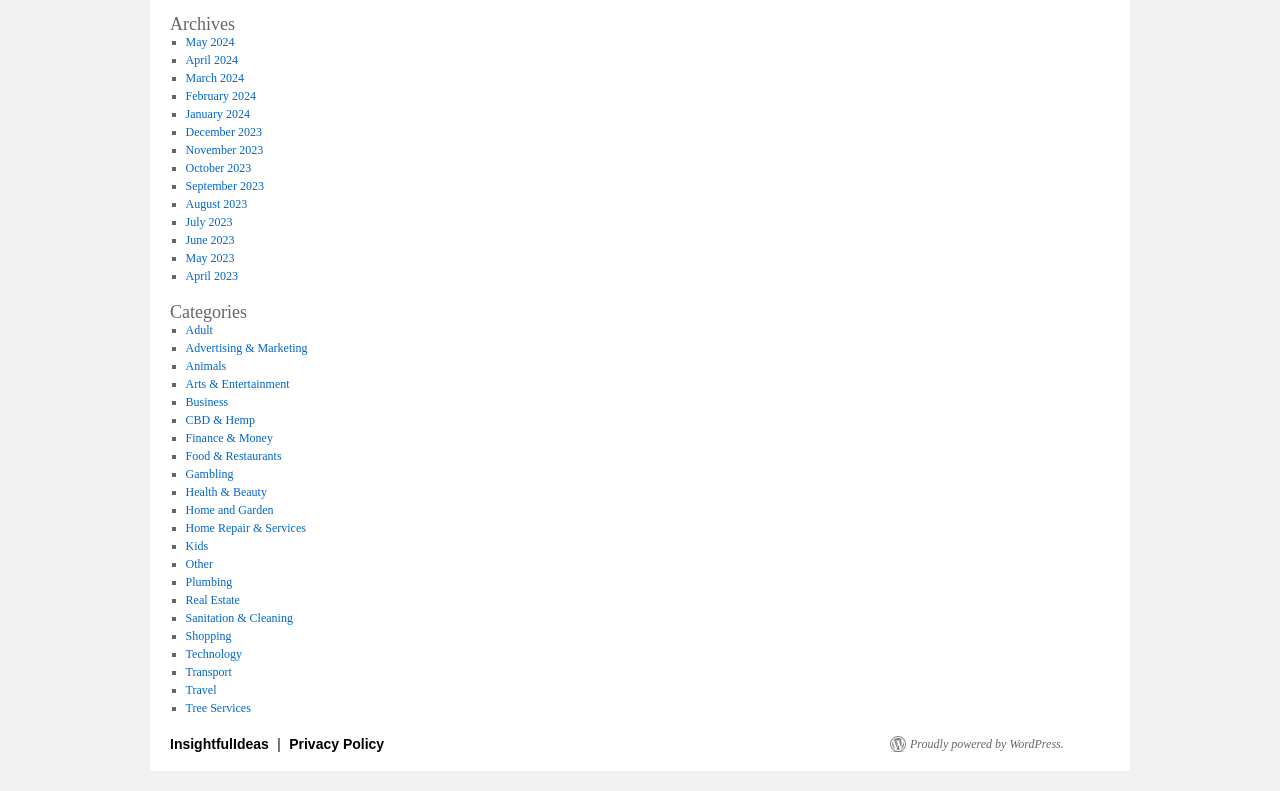Identify the bounding box coordinates of the area you need to click to perform the following instruction: "Read Privacy Policy".

[0.226, 0.93, 0.3, 0.95]